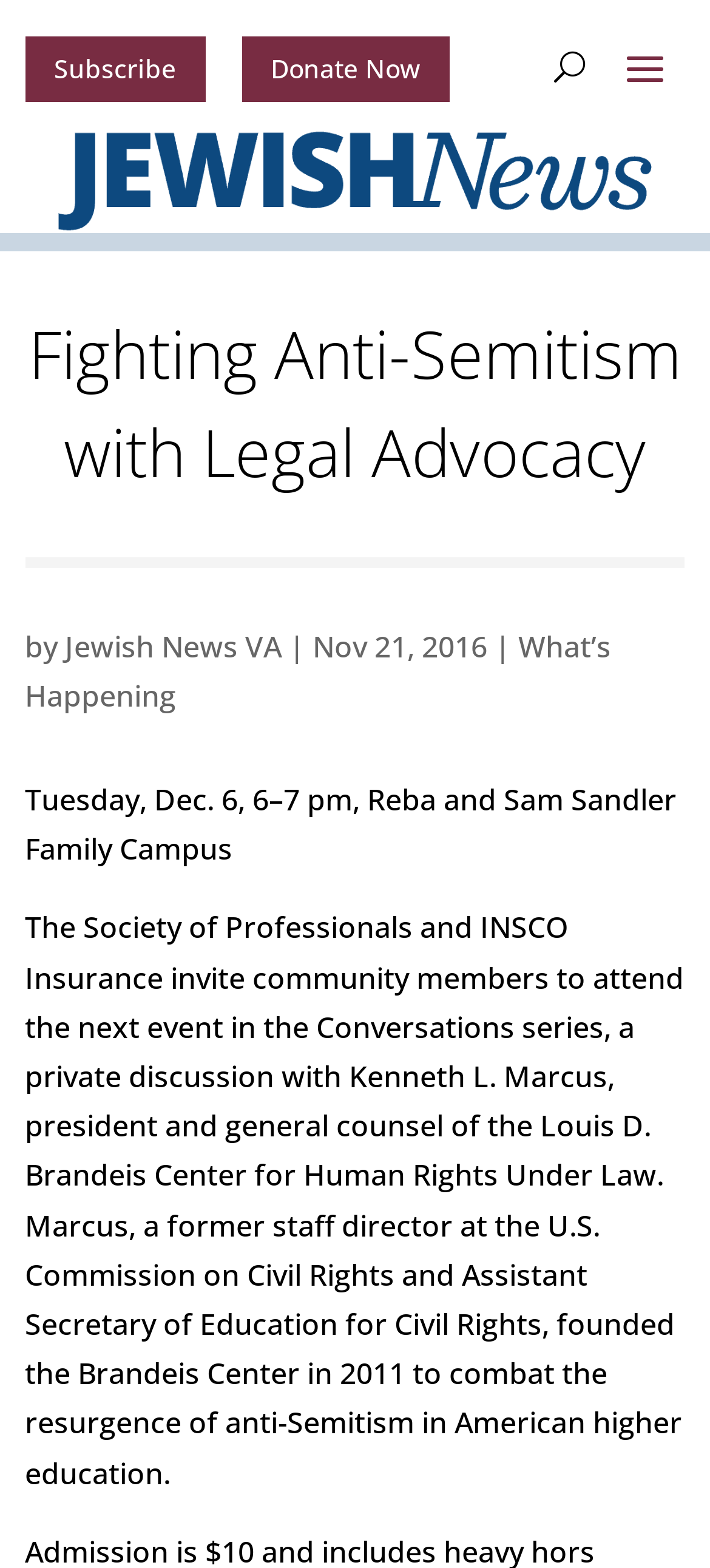Based on the element description: "Donate Now", identify the bounding box coordinates for this UI element. The coordinates must be four float numbers between 0 and 1, listed as [left, top, right, bottom].

[0.34, 0.023, 0.632, 0.065]